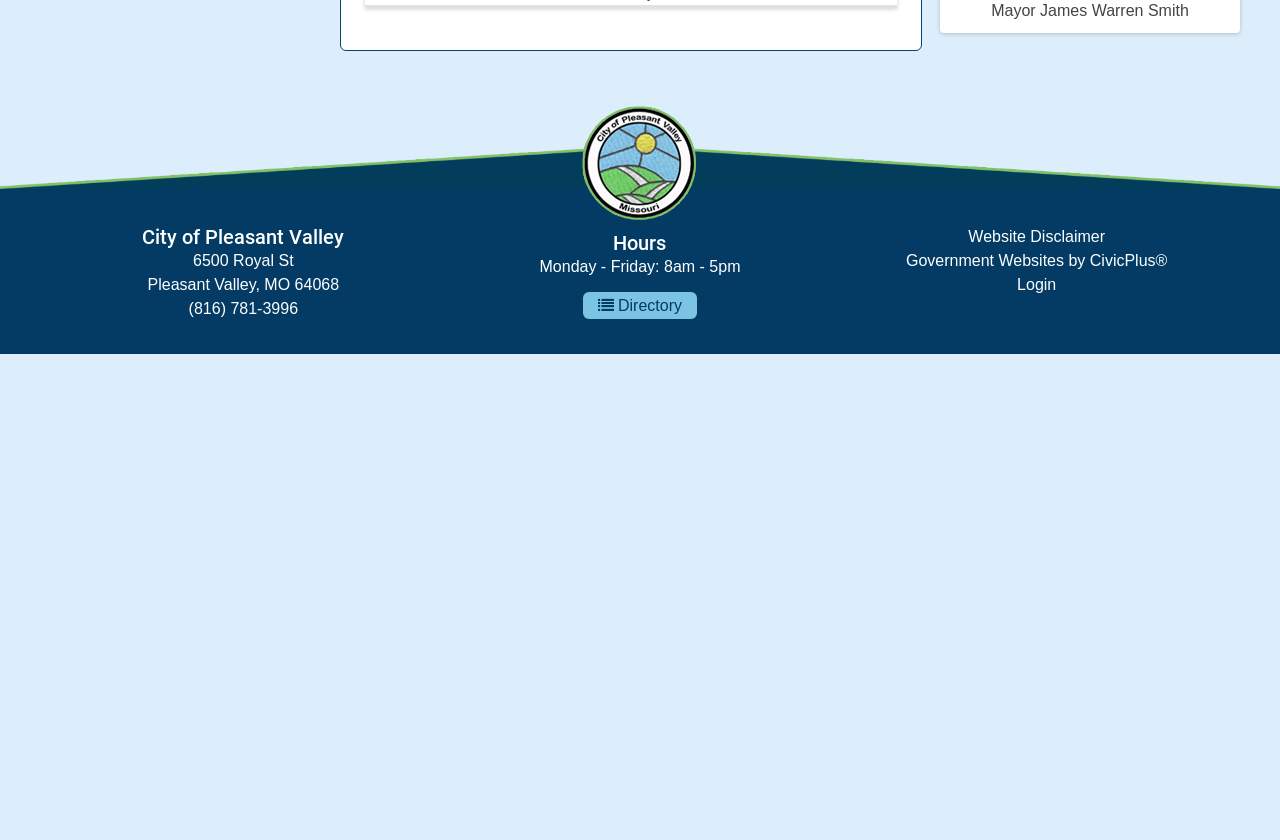Extract the bounding box coordinates for the HTML element that matches this description: "Connect 4 Io". The coordinates should be four float numbers between 0 and 1, i.e., [left, top, right, bottom].

None